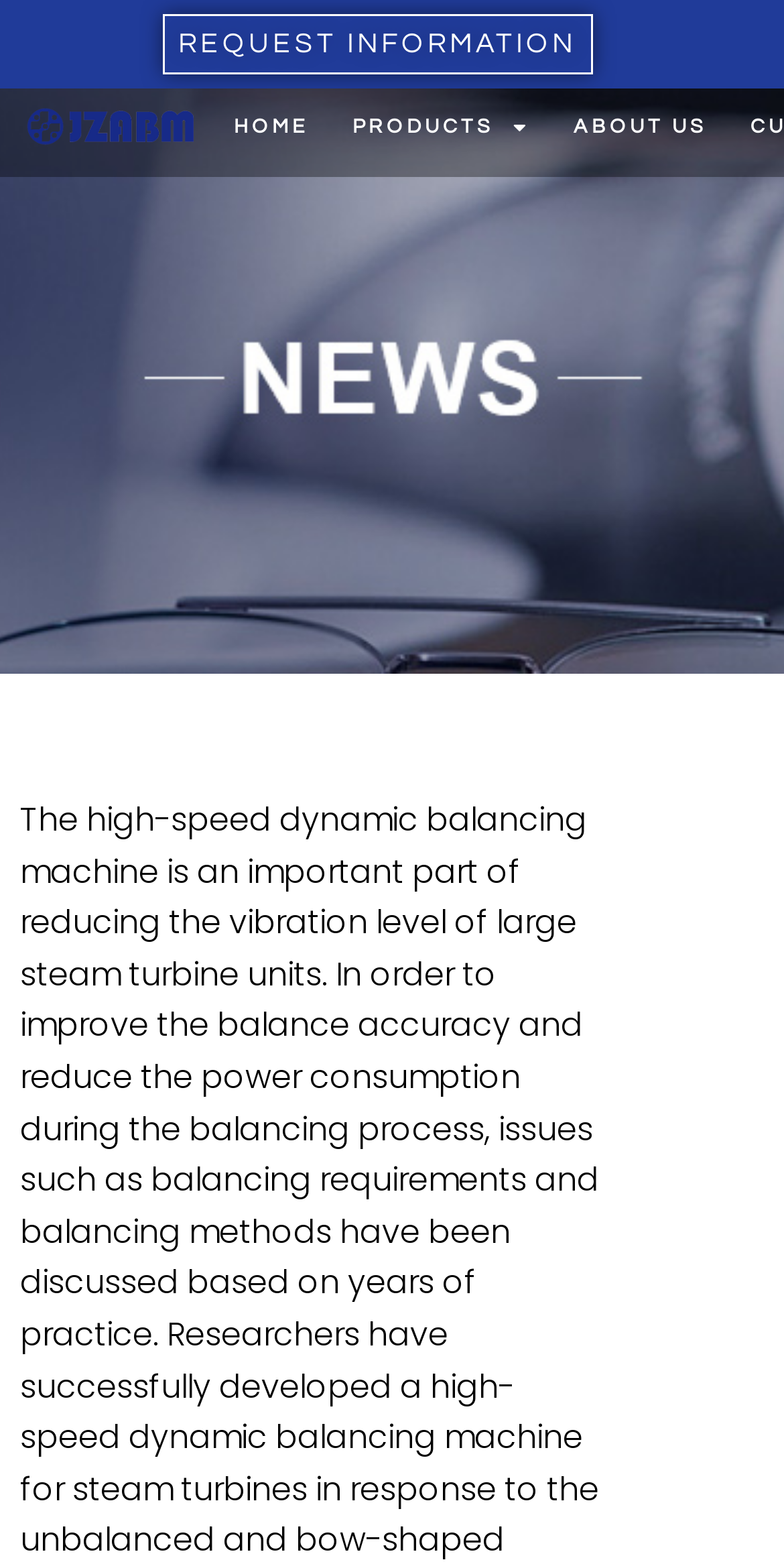Predict the bounding box coordinates for the UI element described as: "HOME". The coordinates should be four float numbers between 0 and 1, presented as [left, top, right, bottom].

[0.27, 0.064, 0.421, 0.098]